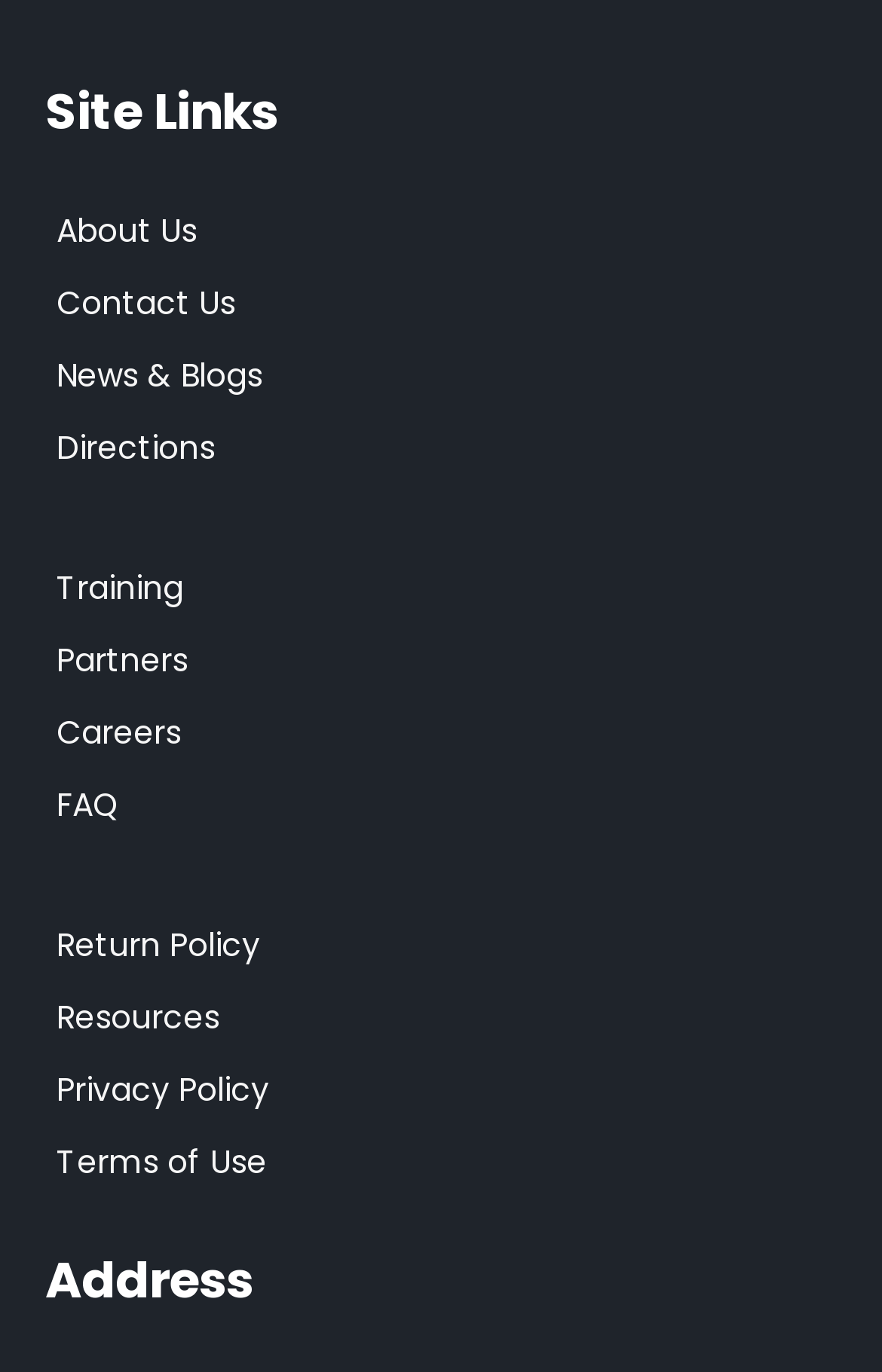Using the webpage screenshot, find the UI element described by Directions. Provide the bounding box coordinates in the format (top-left x, top-left y, bottom-right x, bottom-right y), ensuring all values are floating point numbers between 0 and 1.

[0.013, 0.3, 0.949, 0.353]